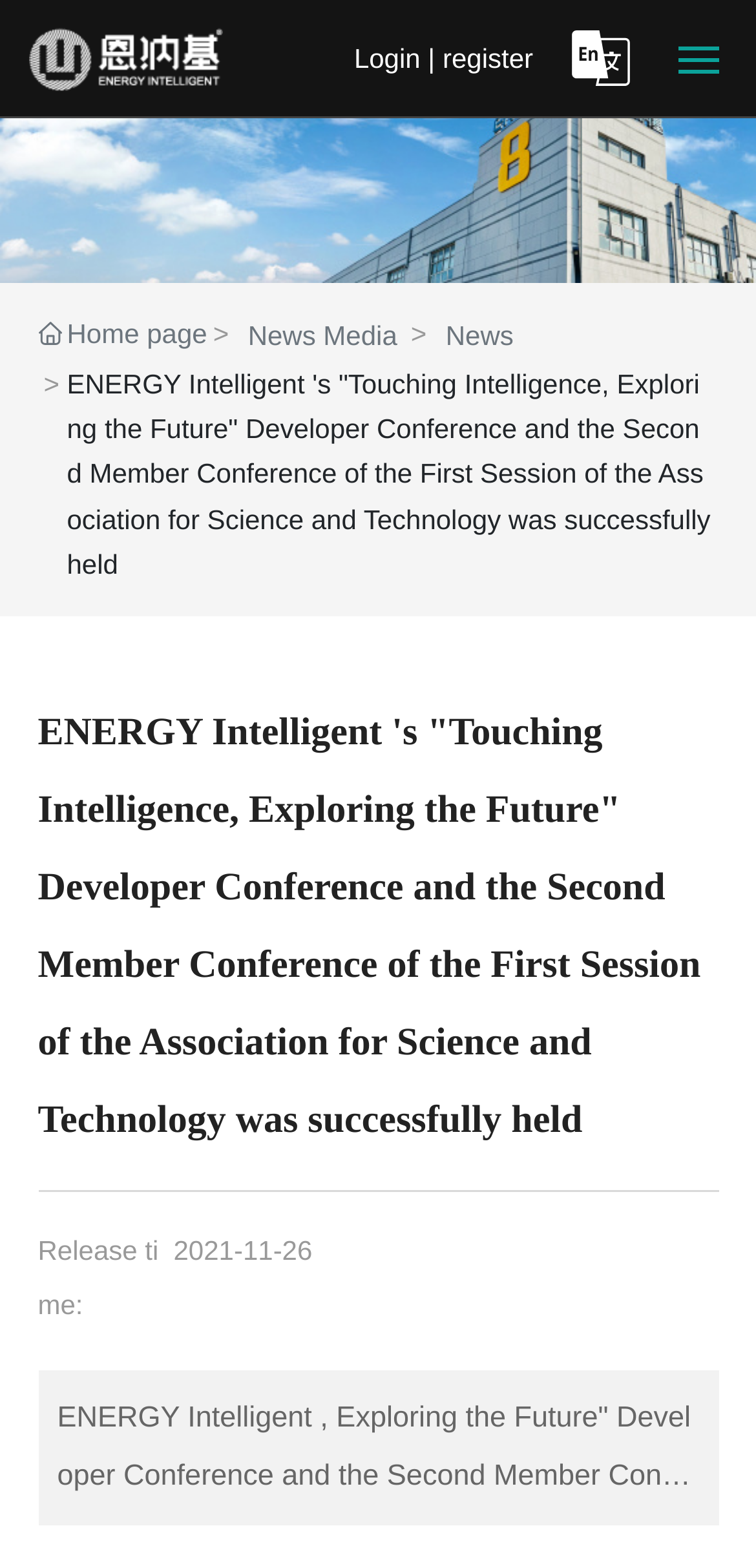Kindly determine the bounding box coordinates for the clickable area to achieve the given instruction: "Click the News link".

[0.051, 0.422, 0.909, 0.449]